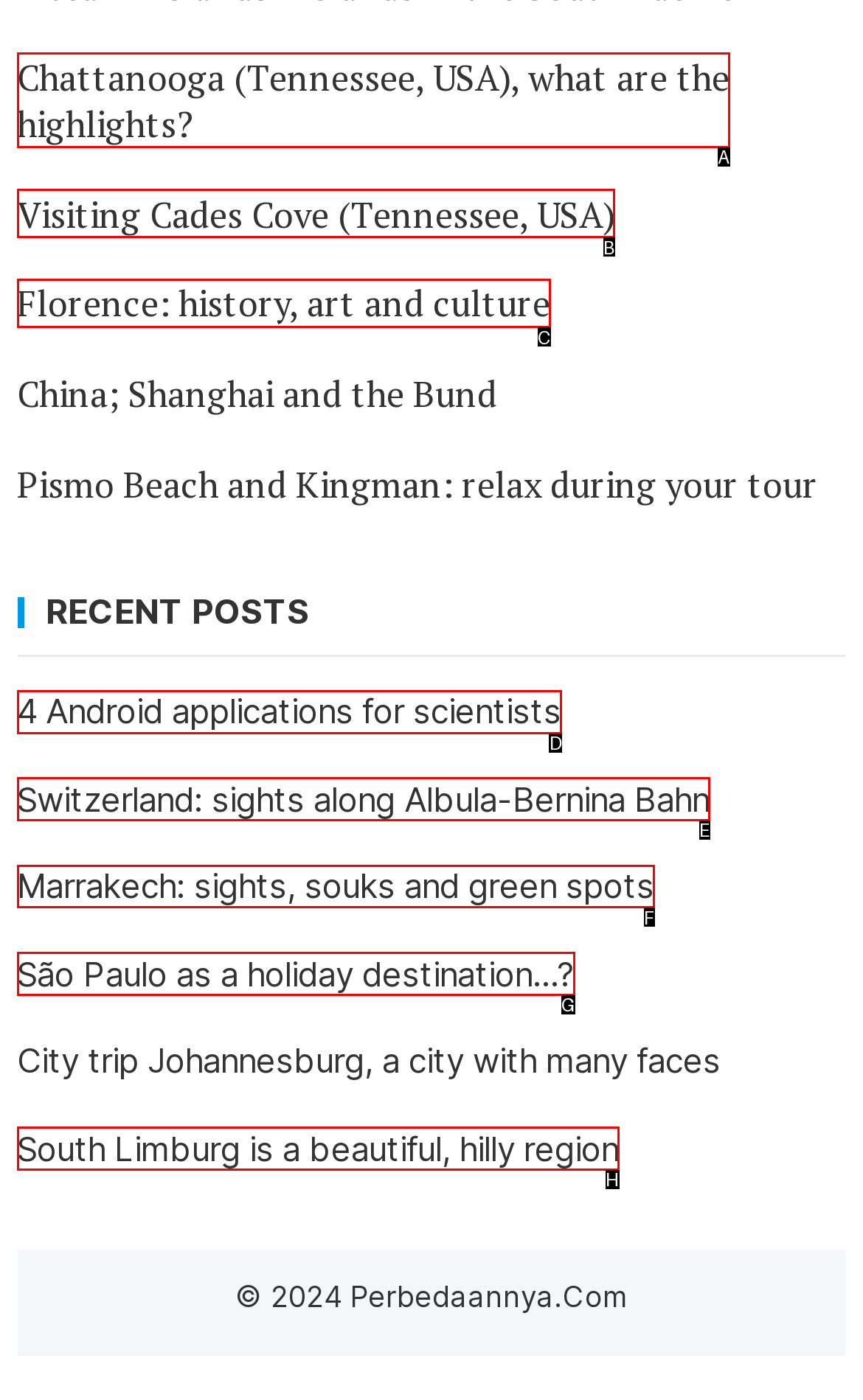What is the letter of the UI element you should click to Read '4 Android applications for scientists'? Provide the letter directly.

D